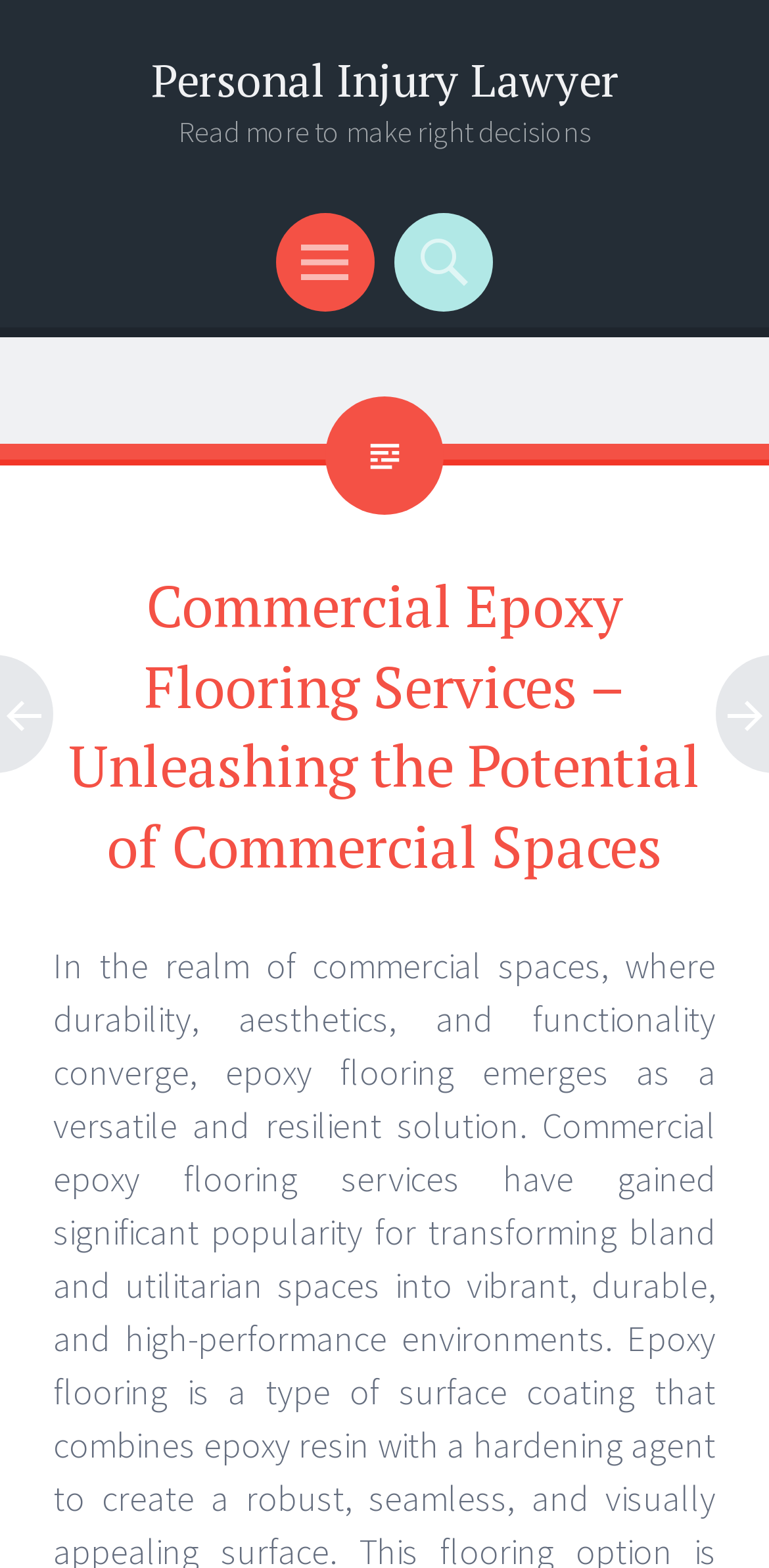Please find and give the text of the main heading on the webpage.

Personal Injury Lawyer